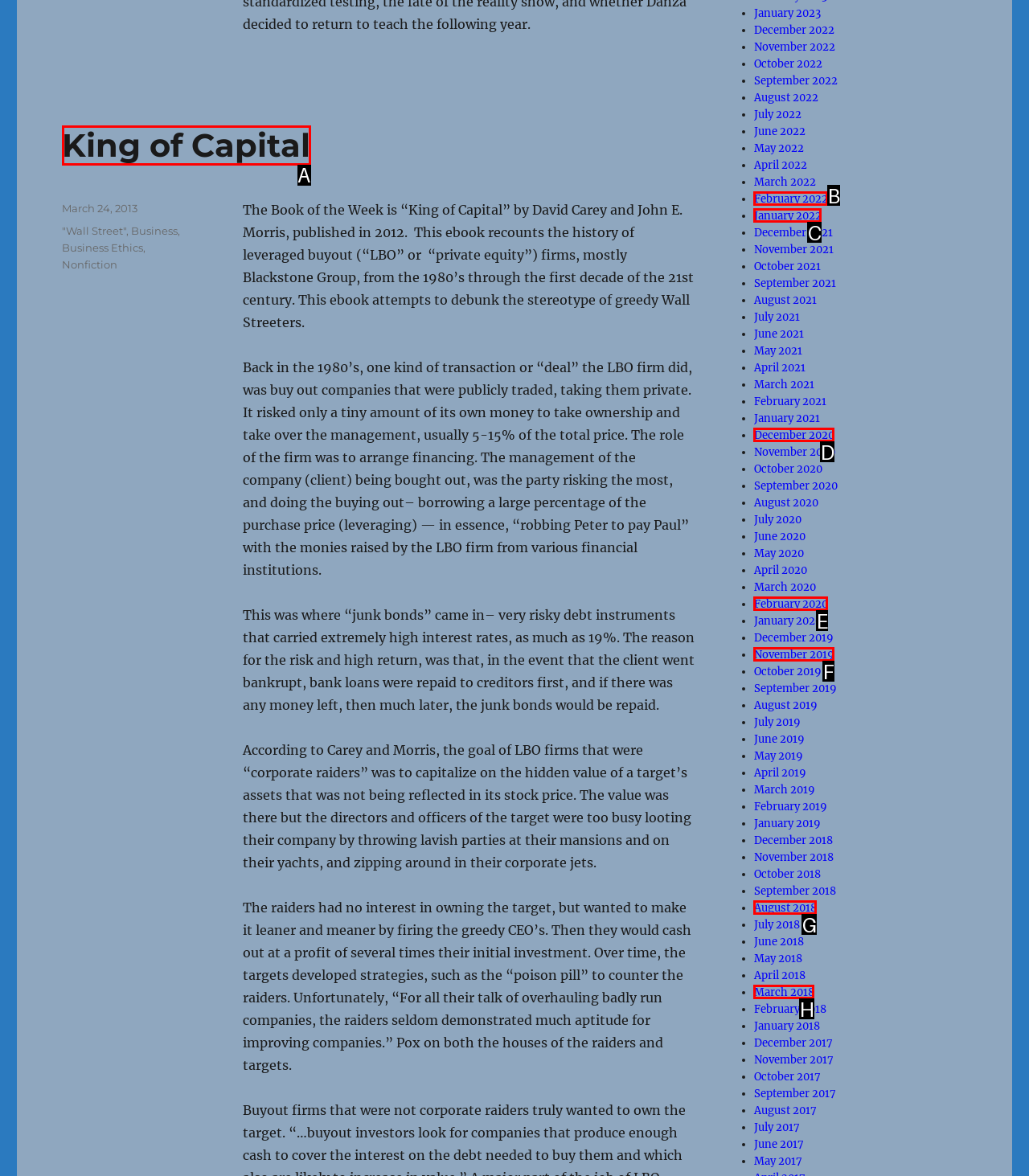Tell me which one HTML element best matches the description: King of Capital Answer with the option's letter from the given choices directly.

A